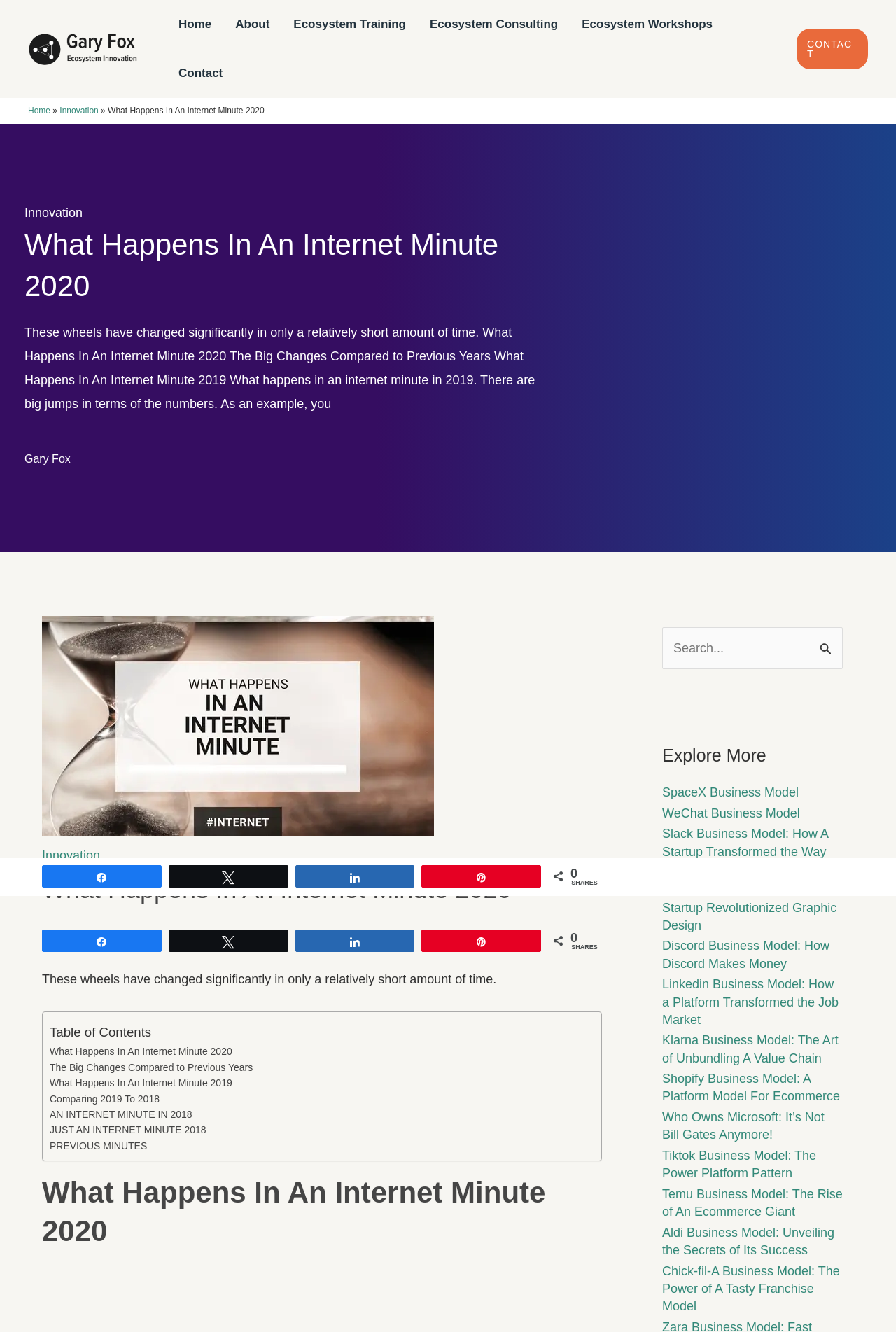Articulate a detailed summary of the webpage's content and design.

This webpage is about "What Happens In An Internet Minute 2020" and compares the changes to previous years, specifically 2019. At the top left, there is a logo of "Gary Fox" with a link to the ecosystem innovation. Next to it, there is a navigation menu with links to "Home", "About", "Ecosystem Training", "Ecosystem Consulting", "Ecosystem Workshops", and "Contact". 

Below the navigation menu, there is a breadcrumb navigation with links to "Home", "Innovation", and the current page "What Happens In An Internet Minute 2020". 

The main content of the webpage is divided into sections. The first section has a heading "What Happens In An Internet Minute 2020" and a paragraph of text describing the changes in the internet minute over the years. 

Below this section, there is a table of contents with links to different sections of the webpage, including "What Happens In An Internet Minute 2020", "The Big Changes Compared to Previous Years", "What Happens In An Internet Minute 2019", and more. 

On the right side of the webpage, there is a complementary section with a search bar and a heading "Explore More". This section contains links to various business model articles, such as SpaceX, WeChat, Slack, and more. 

Throughout the webpage, there are social media sharing links, including "k Share", "N Tweet", "s Share", and "A Pin", with a count of shares displayed next to them.